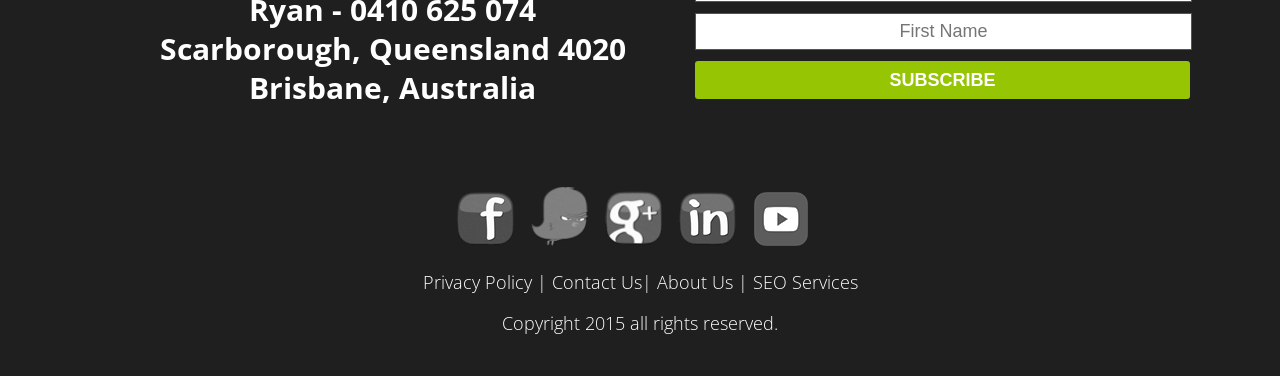What social media platforms are available?
Provide an in-depth and detailed answer to the question.

I found a series of link elements with images of different social media platforms, including Facebook, Twitter, Google Plus, Linkedin, and Youtube, which suggests that the user can access these platforms from this webpage.